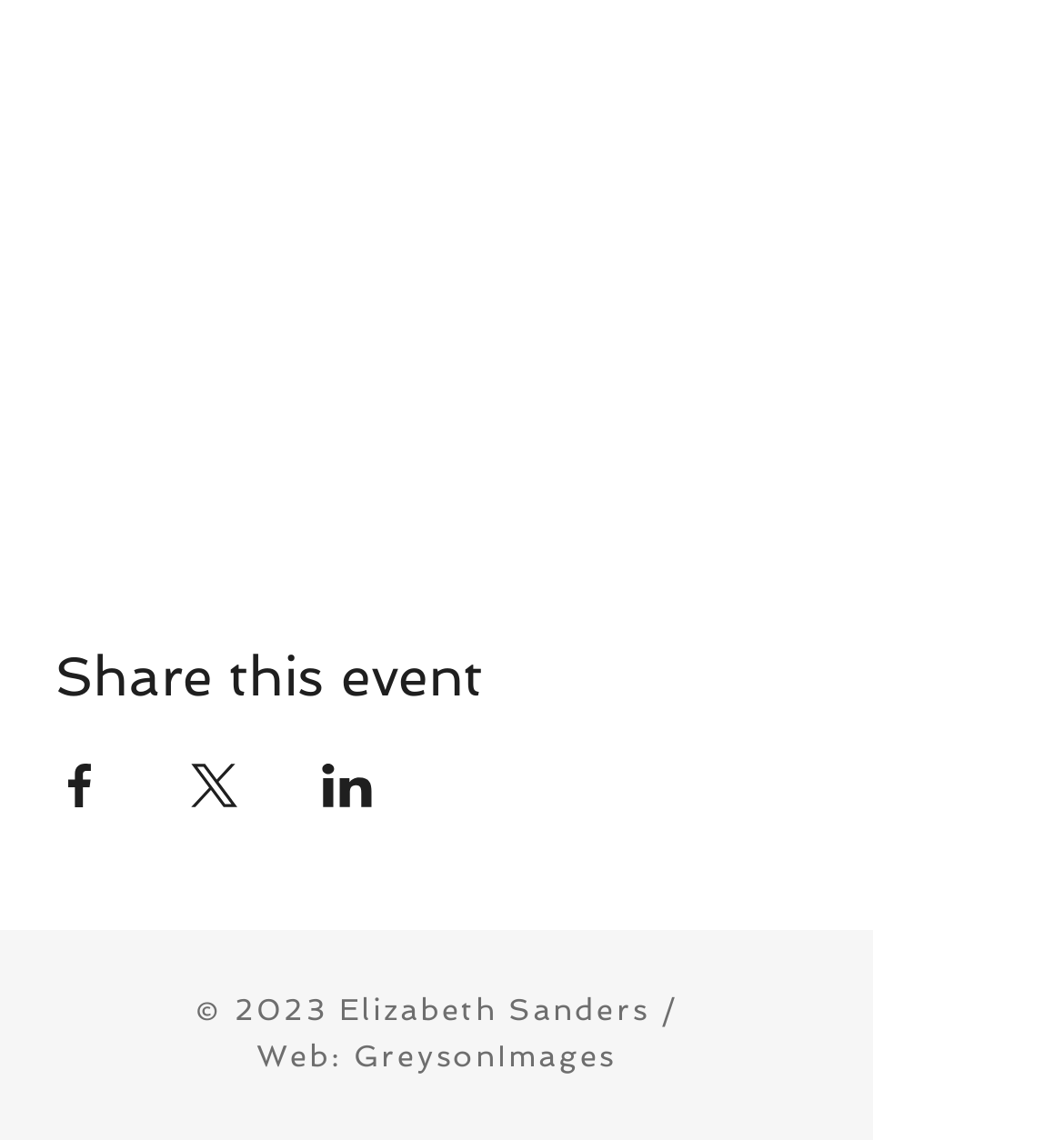Please provide a one-word or short phrase answer to the question:
What is the purpose of the 'Share this event' section?

To share event on social media